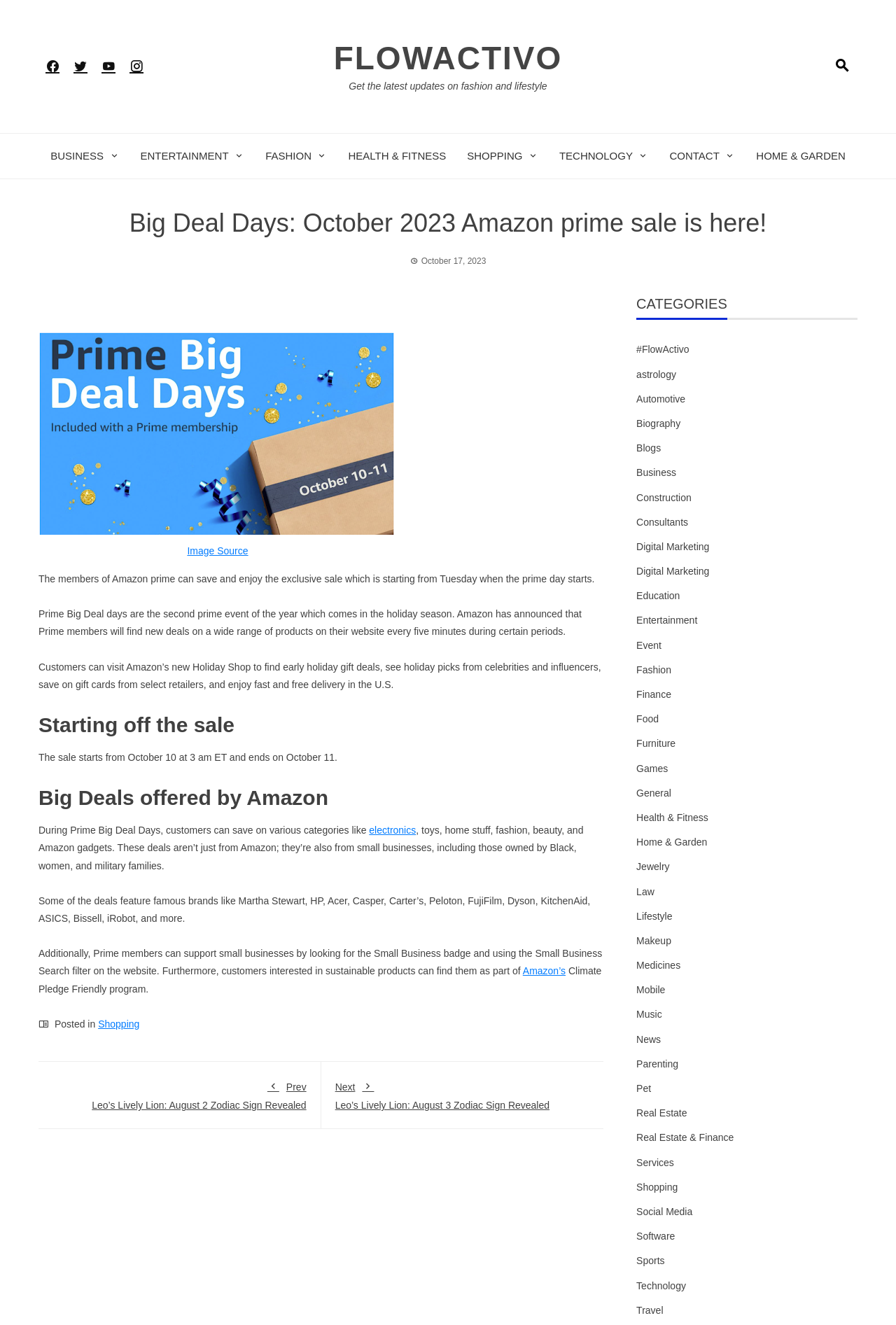Please determine the bounding box coordinates of the element's region to click in order to carry out the following instruction: "Explore the 'HEALTH & FITNESS' category". The coordinates should be four float numbers between 0 and 1, i.e., [left, top, right, bottom].

[0.389, 0.109, 0.498, 0.126]